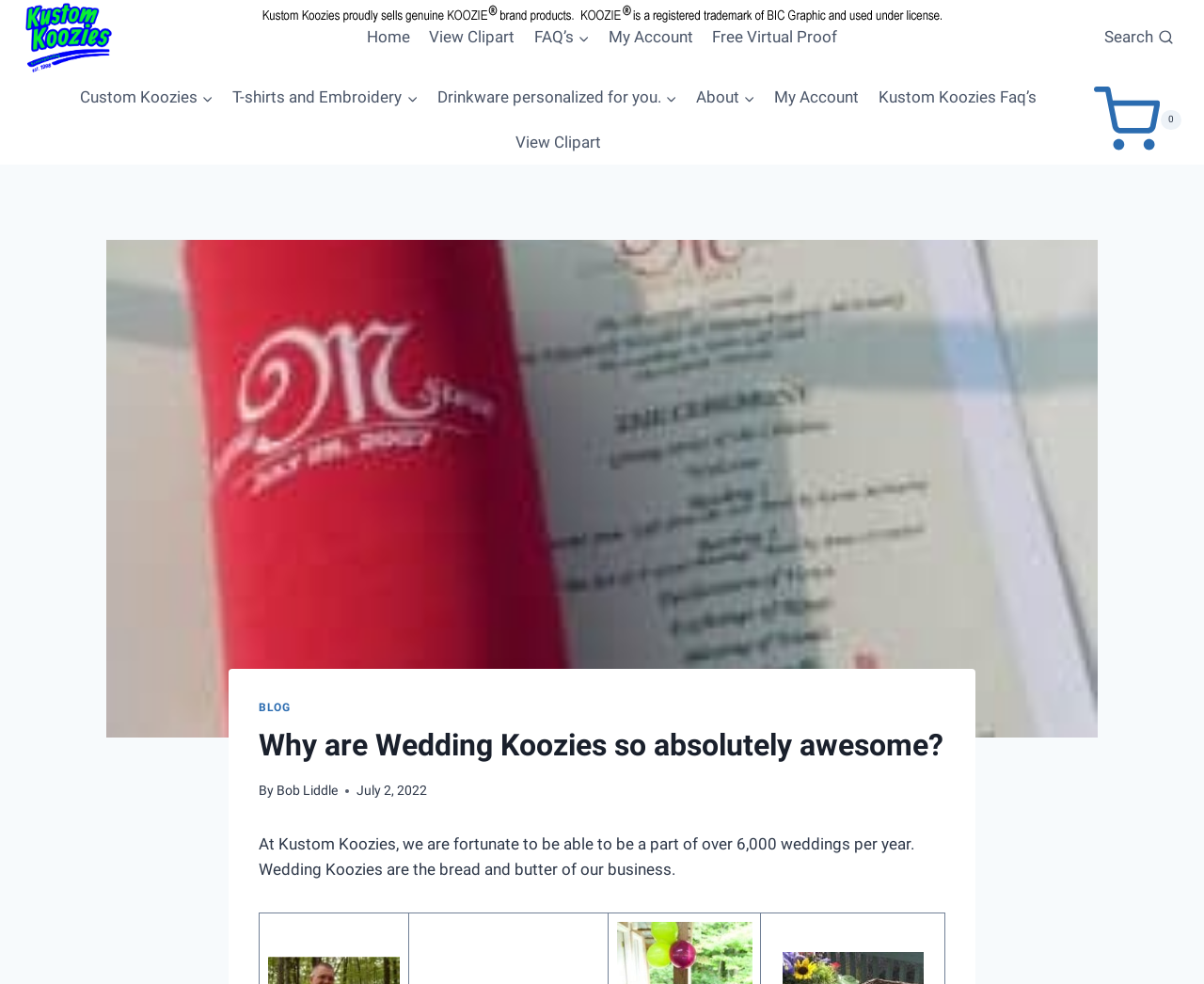Describe all the significant parts and information present on the webpage.

This webpage is about Kustom Koozies, a company that specializes in wedding koozies. At the top left, there is a navigation menu with links to "Home", "View Clipart", "FAQ's", "My Account", and "Free Virtual Proof". Next to it, there is a button to view the search form. 

On the top right, there is a shopping cart link with an accompanying image. Below the navigation menu, there is a secondary navigation menu with links to "Custom Koozies", "T-shirts and Embroidery", "Drinkware personalized for you", "About", "My Account", "Kustom Koozies Faq’s", and "View Clipart". 

The main content of the page is an article titled "Why are Wedding Koozies so absolutely awesome?" with a header image of a class koozie wedding. The article is written by Bob Liddle and was published on July 2, 2022. The article's content describes how Kustom Koozies are fortunate to be a part of over 6,000 weddings per year, and that wedding koozies are the core of their business.